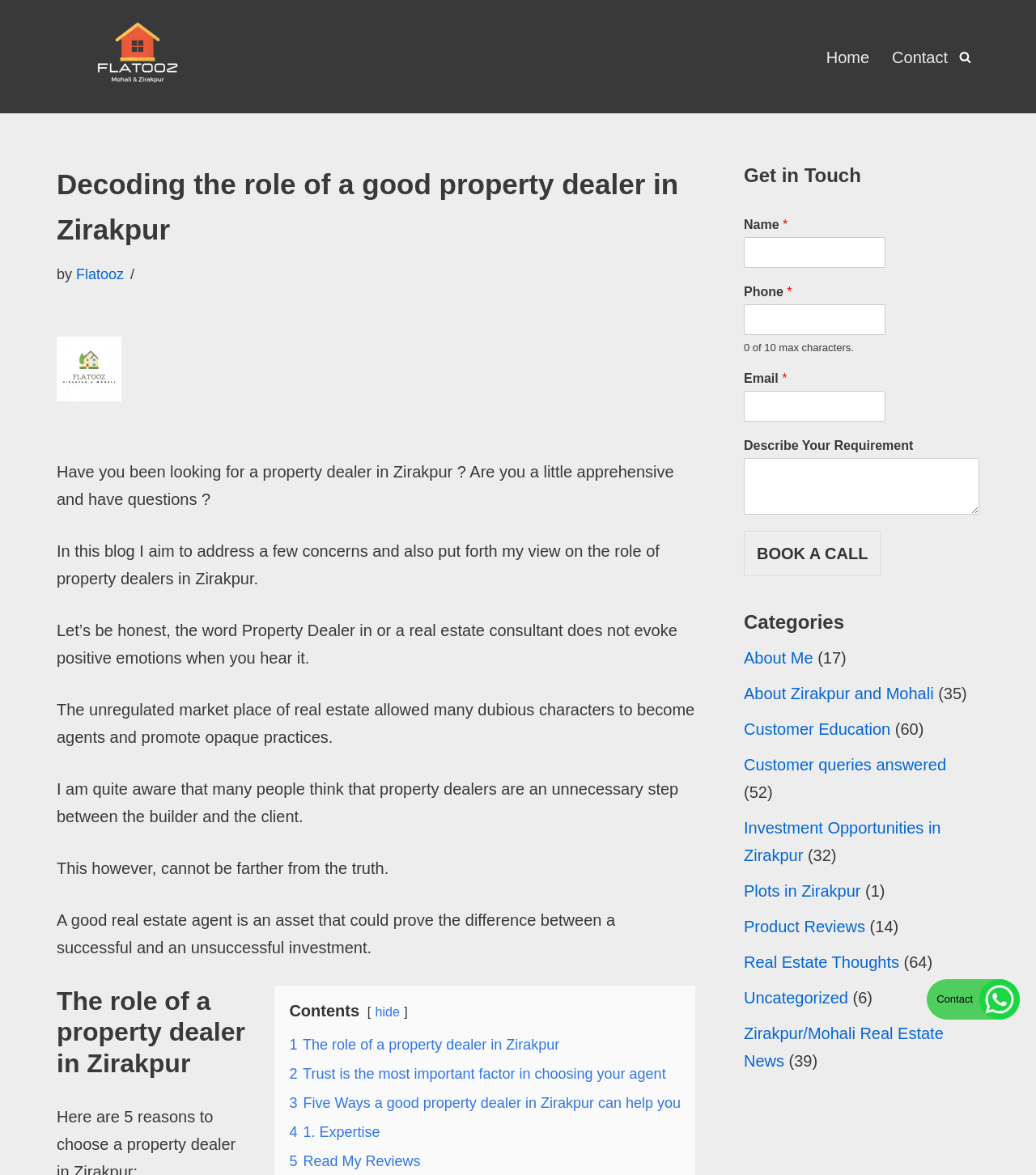Provide your answer in a single word or phrase: 
What is the topic of the blog post on this webpage?

Role of a good property dealer in Zirakpur